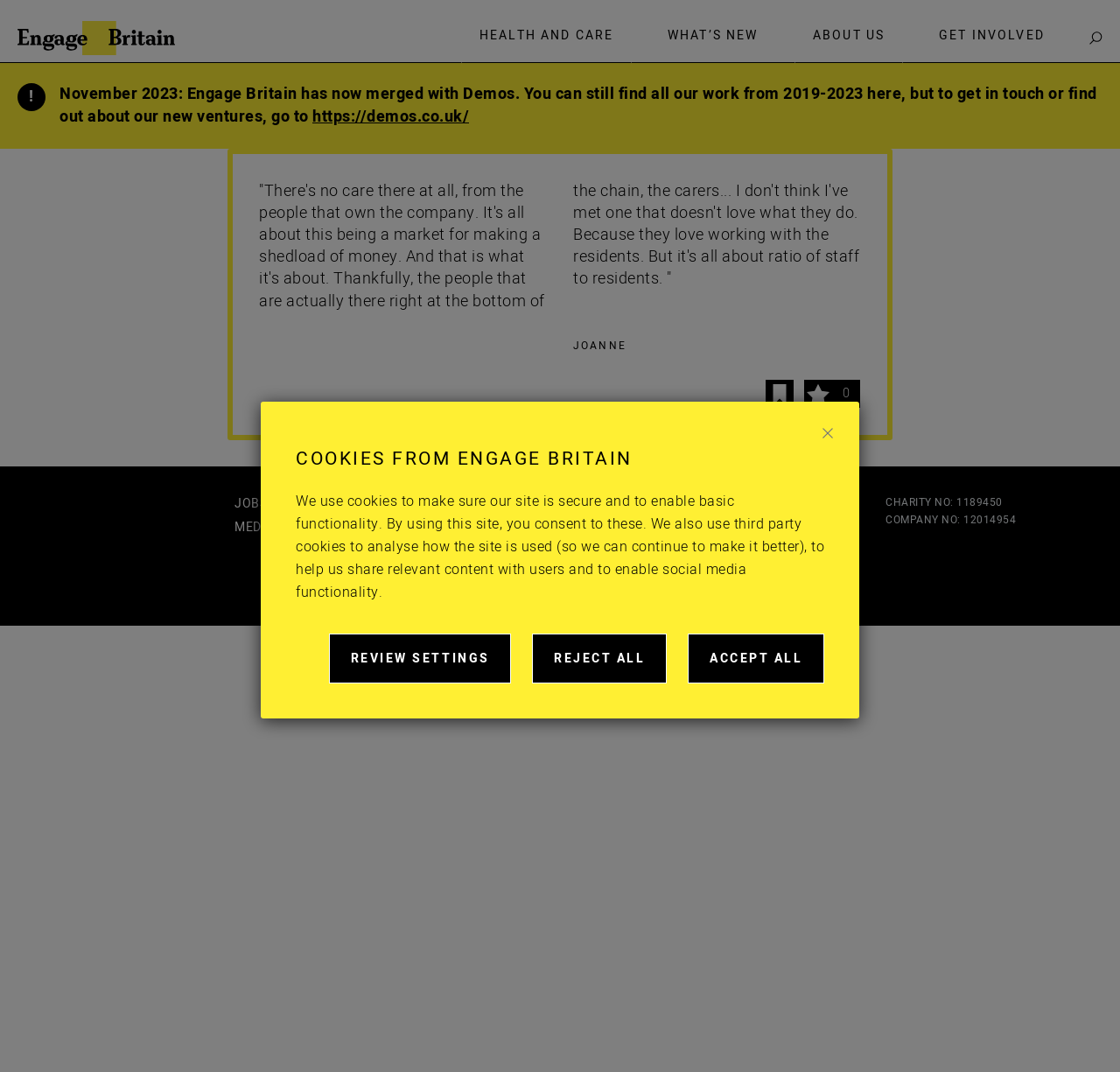Create a detailed narrative of the webpage’s visual and textual elements.

This webpage is about Engage Britain, a charity focused on health and care. At the top, there is a navigation menu with links to various sections, including "HEALTH AND CARE", "OUR APPROACH", "TIMELINE", and more. Below this menu, there is a search bar where users can enter keywords to find specific content.

On the left side of the page, there is a notice announcing that Engage Britain has merged with Demos, and users can find more information on the Demos website. Below this notice, there is a section about cookies, explaining how the site uses them and providing options to review settings, reject all extra cookies, or accept all extra cookies.

The main content of the page features a quote from someone named Joanne, who shares her experience with the care system. The quote is accompanied by two buttons, one to bookmark the page and another to like the content.

At the bottom of the page, there is a section with links to various resources, including jobs, media, social media profiles, and a privacy policy. There is also a section with charity and company information, including registration numbers.

Throughout the page, there are multiple links to different sections and resources, making it easy for users to navigate and find the information they need.